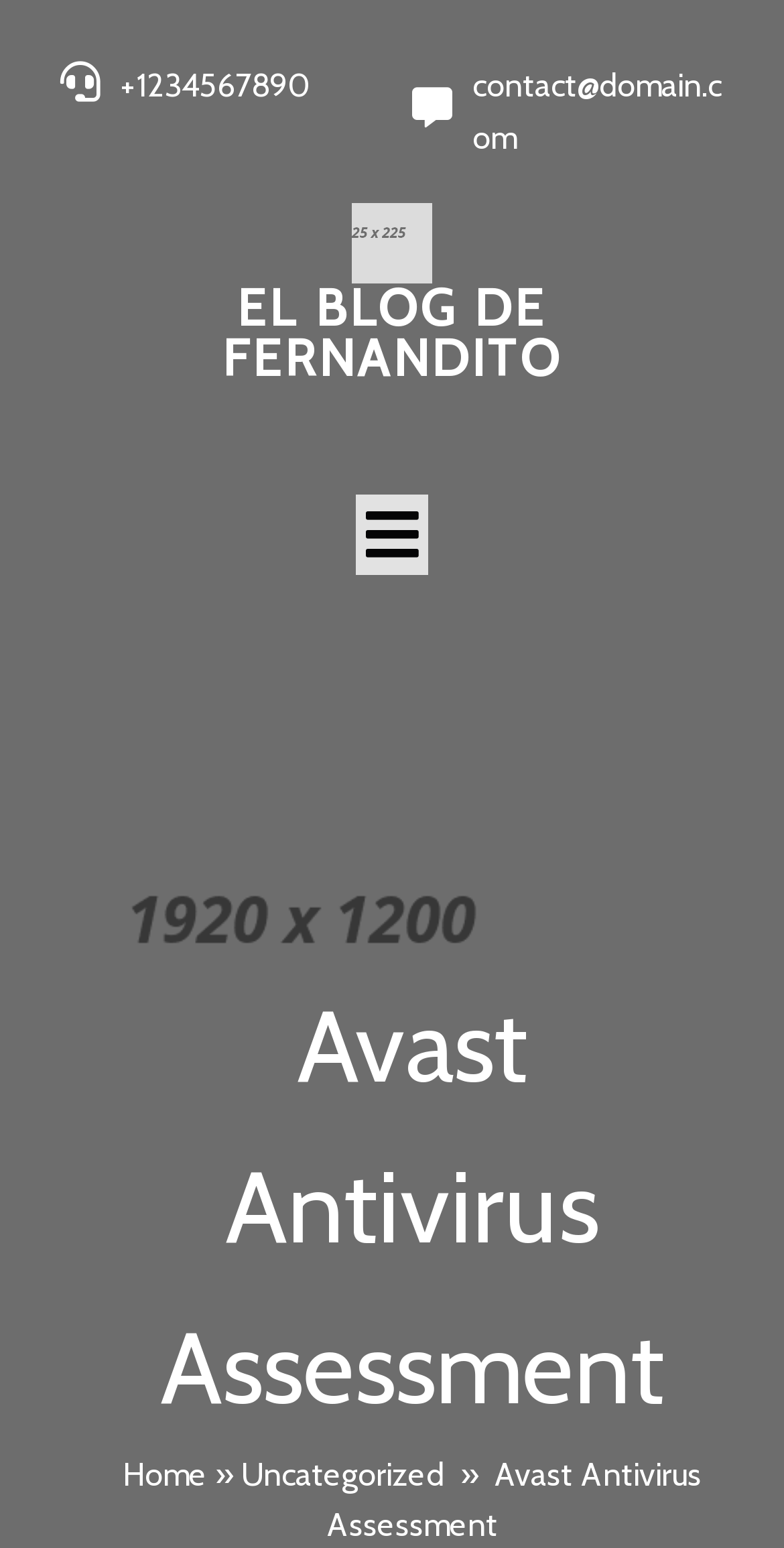Describe all visible elements and their arrangement on the webpage.

The webpage appears to be a blog post about an Avast Antivirus assessment. At the top left, there is a phone number link "+1234567890" and to its right, an email address link "contact@domain.com". Below these links, there is a header link "EL BLOG DE FERNANDITO" with an image to its right. 

The main content of the blog post is titled "Avast Antivirus Assessment", which is located in the middle of the page. At the bottom of the page, there is a navigation menu with links to "Home" and "Uncategorized", separated by a special character. The title "Avast Antivirus Assessment" is repeated at the very bottom of the page.